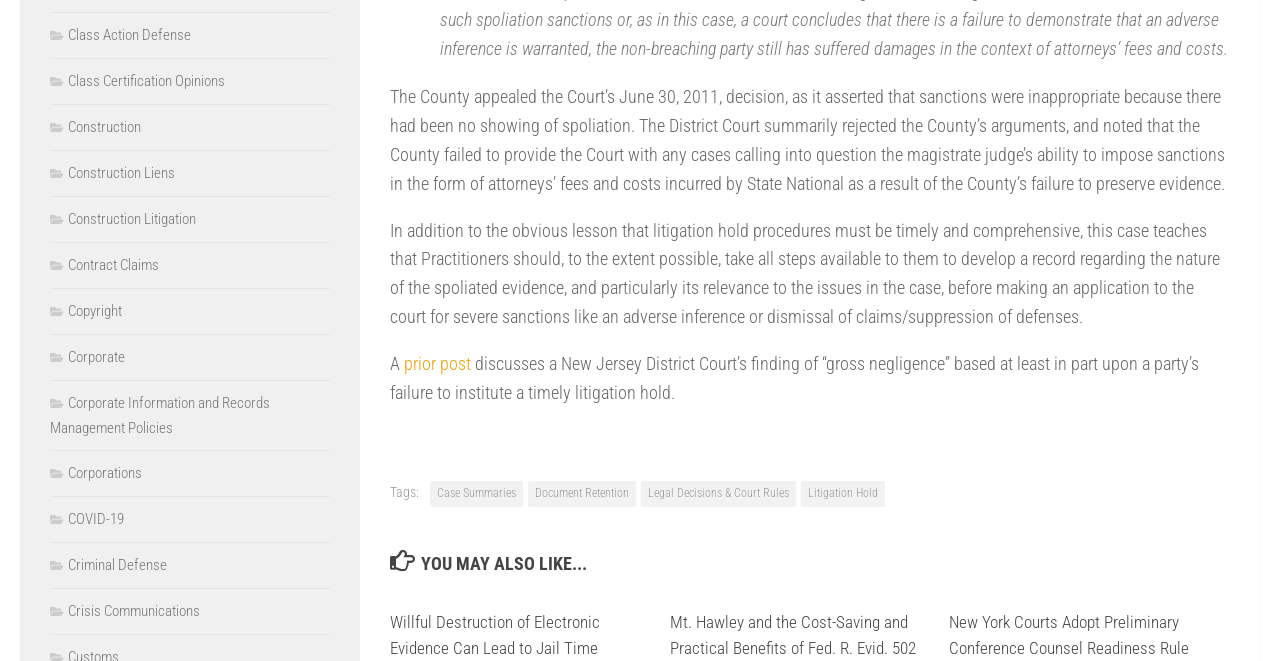What is the purpose of a litigation hold?
By examining the image, provide a one-word or phrase answer.

to preserve evidence